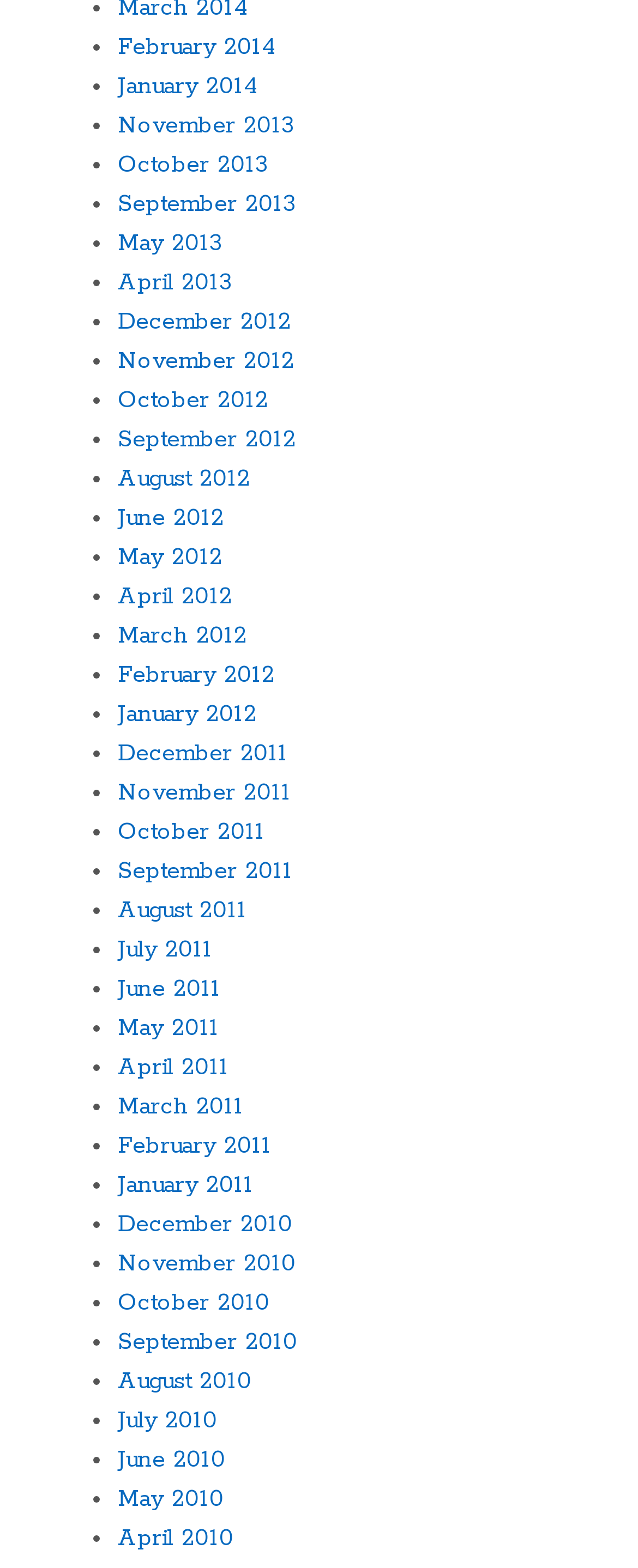How many months are listed on this webpage?
Use the screenshot to answer the question with a single word or phrase.

48